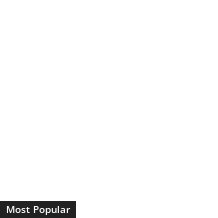Refer to the screenshot and answer the following question in detail:
What type of content is highlighted in the 'Most Popular' section?

The 'Most Popular' section likely highlights the most viewed or trending articles related to music, DJs, and electronic dance music festivals, providing users with quick access to the content that is currently most engaging for other visitors.